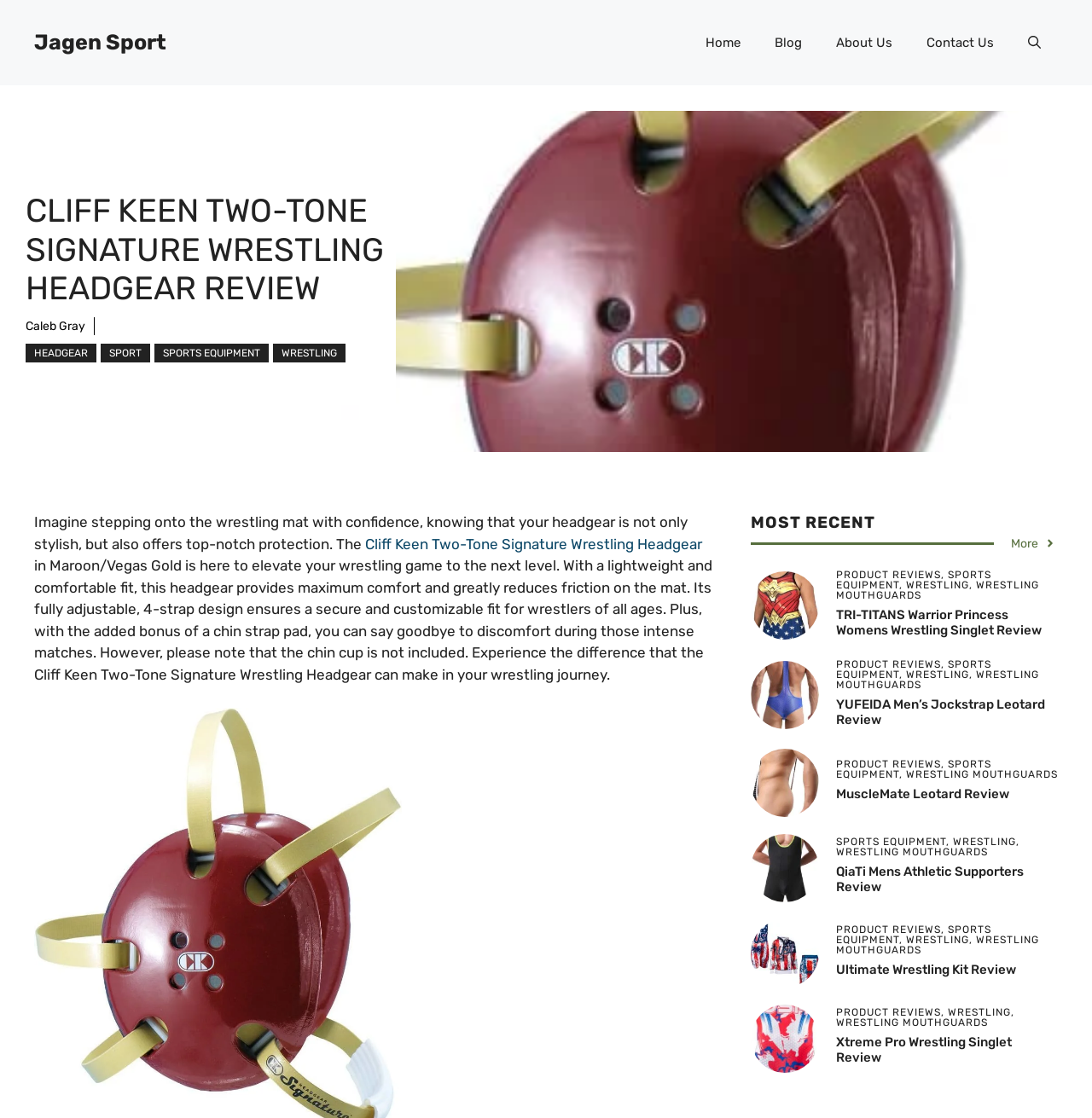Using the given element description, provide the bounding box coordinates (top-left x, top-left y, bottom-right x, bottom-right y) for the corresponding UI element in the screenshot: Xtreme Pro Wrestling Singlet Review

[0.766, 0.925, 0.927, 0.953]